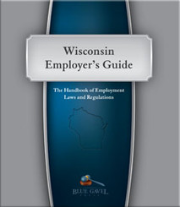Review the image closely and give a comprehensive answer to the question: Who is the publisher of the guide?

The logo at the bottom of the cover signifies the publisher of the guide, which is Blue Gavel Press, indicating the credibility and authenticity of the resource.